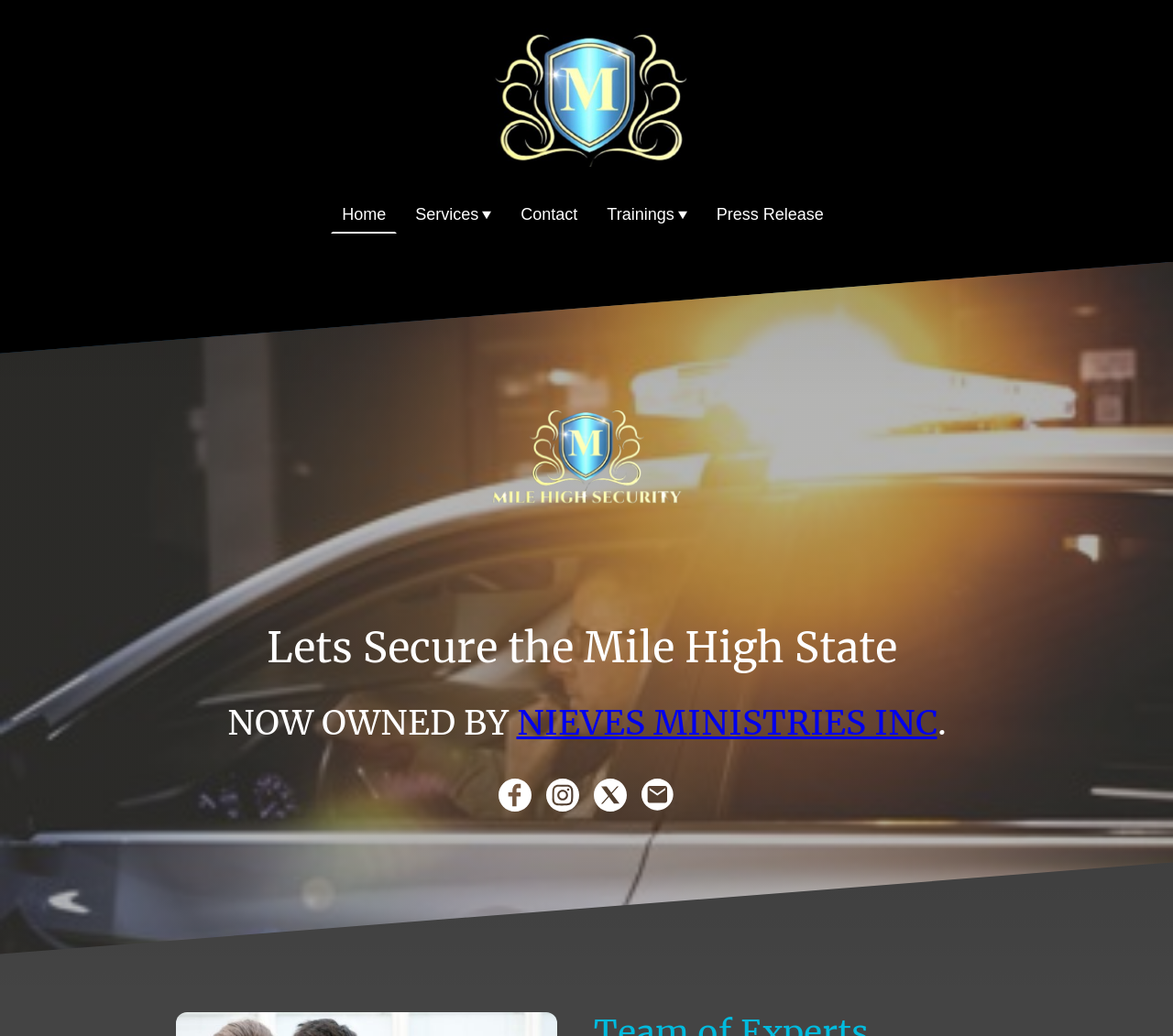Find the bounding box coordinates for the UI element that matches this description: "NIEVES MINISTRIES INC".

[0.44, 0.677, 0.799, 0.718]